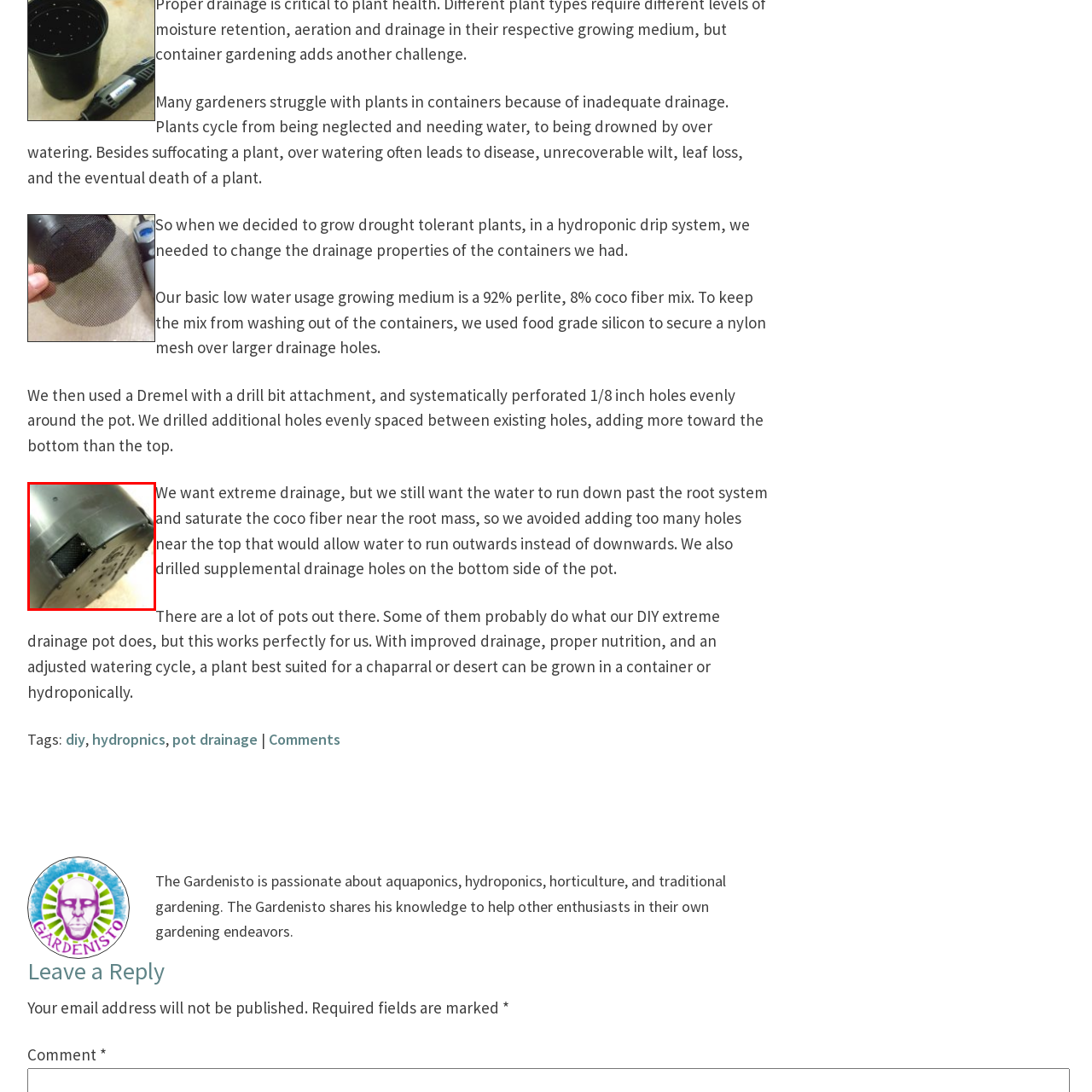Create a thorough description of the image portion outlined in red.

The image features a close-up view of a hydroponic pot designed for extreme drainage. The pot is black and shows a modified drainage system. A nylon mesh is visible over a larger drainage hole, which is intended to prevent the growing medium from escaping while allowing excess water to flow out effectively. The design reflects a practical approach to optimizing water retention and drainage for drought-tolerant plants. This system aims to balance moisture levels, ensuring that the coco fiber near the root mass remains saturated without risking overwatering, a common challenge for gardeners using containers.